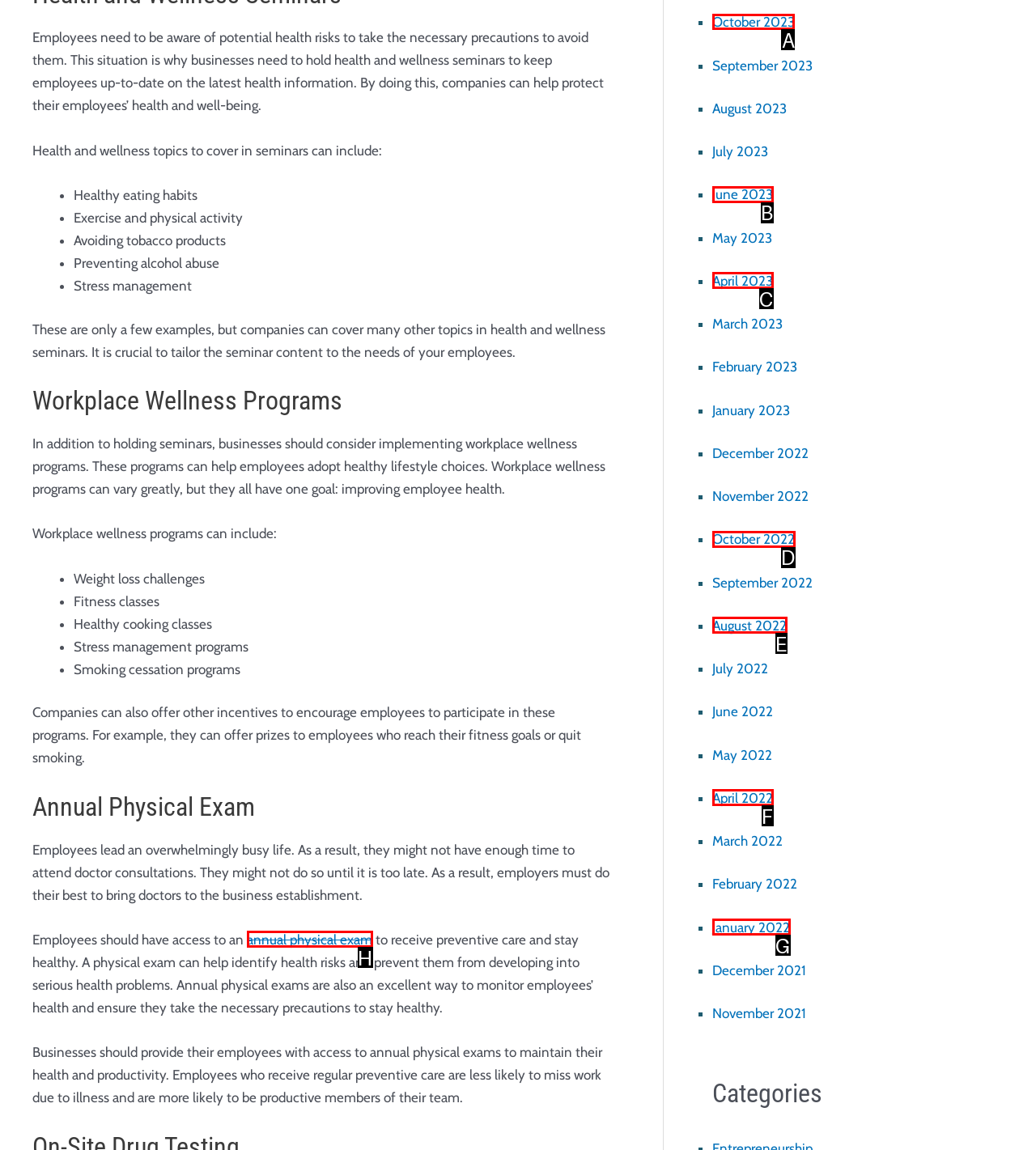Given the task: view the article from October 2023, indicate which boxed UI element should be clicked. Provide your answer using the letter associated with the correct choice.

A